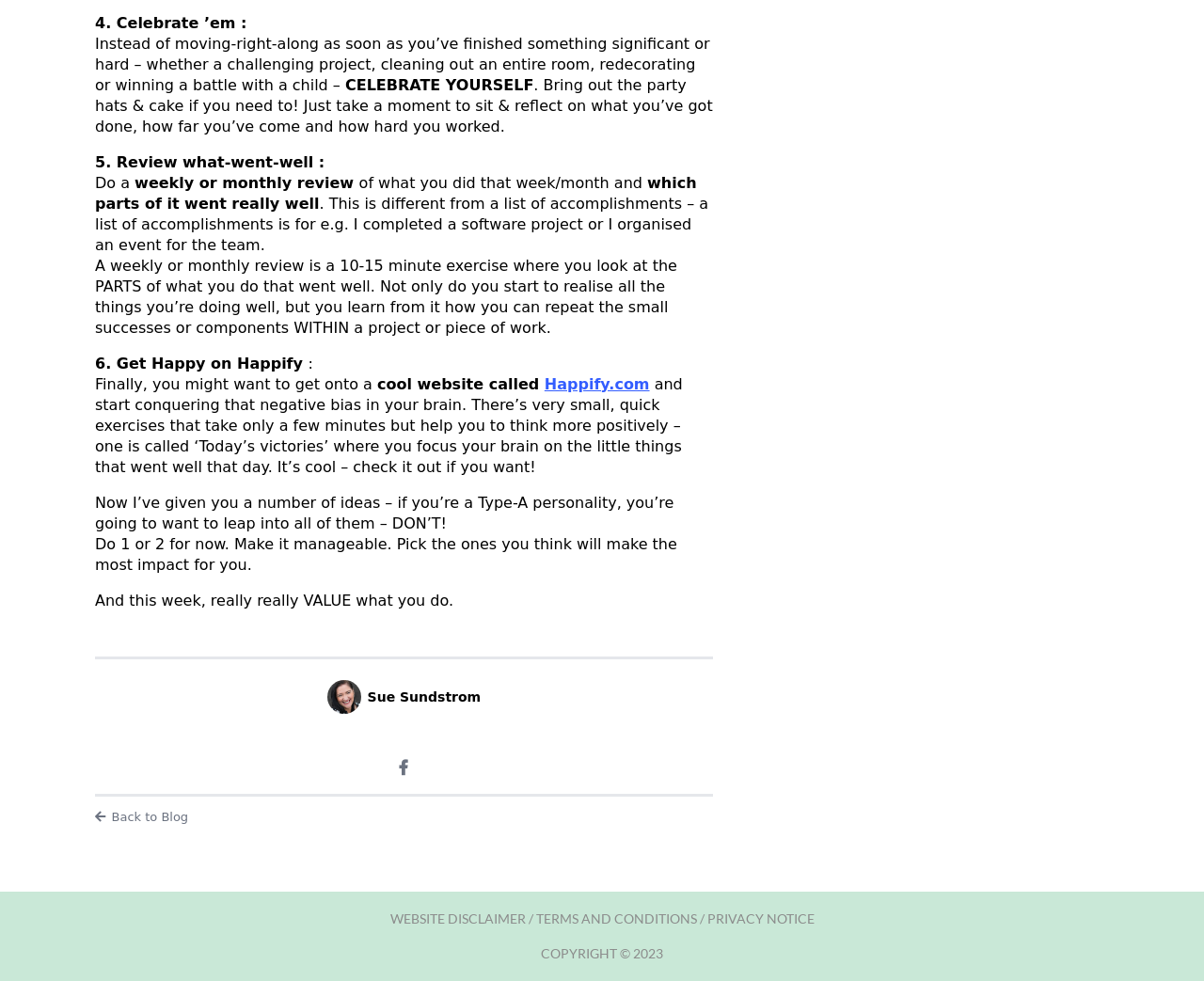Please predict the bounding box coordinates (top-left x, top-left y, bottom-right x, bottom-right y) for the UI element in the screenshot that fits the description: Happify.com

[0.452, 0.382, 0.539, 0.4]